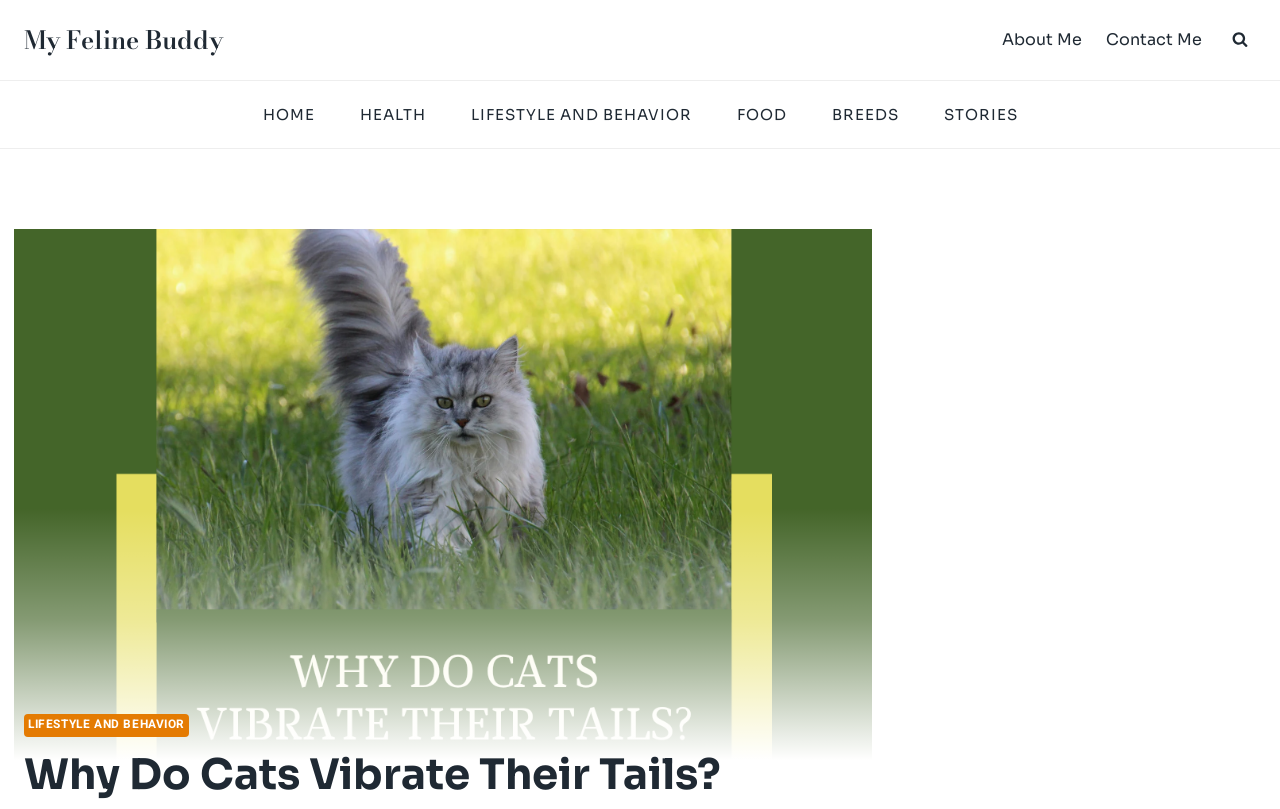Please provide the bounding box coordinates for the element that needs to be clicked to perform the instruction: "go to My Feline Buddy". The coordinates must consist of four float numbers between 0 and 1, formatted as [left, top, right, bottom].

[0.019, 0.025, 0.174, 0.074]